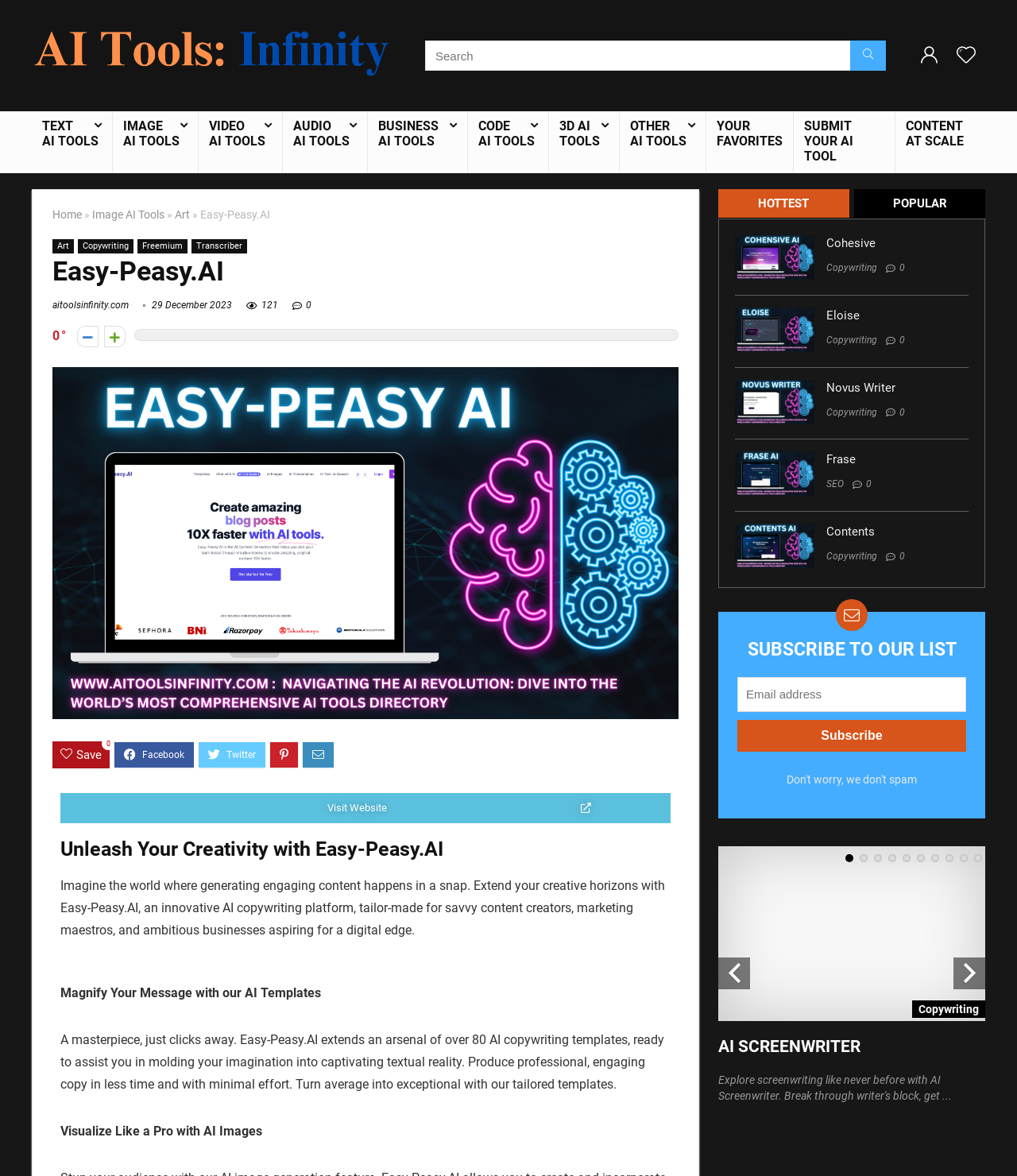What type of content can be generated with Easy-Peasy.AI?
Provide a detailed answer to the question using information from the image.

The webpage suggests that Easy-Peasy.AI can be used to generate engaging content, including textual content, images, and audio, with the help of its AI copywriting templates, AI image generation, and seamless AI transcription features.